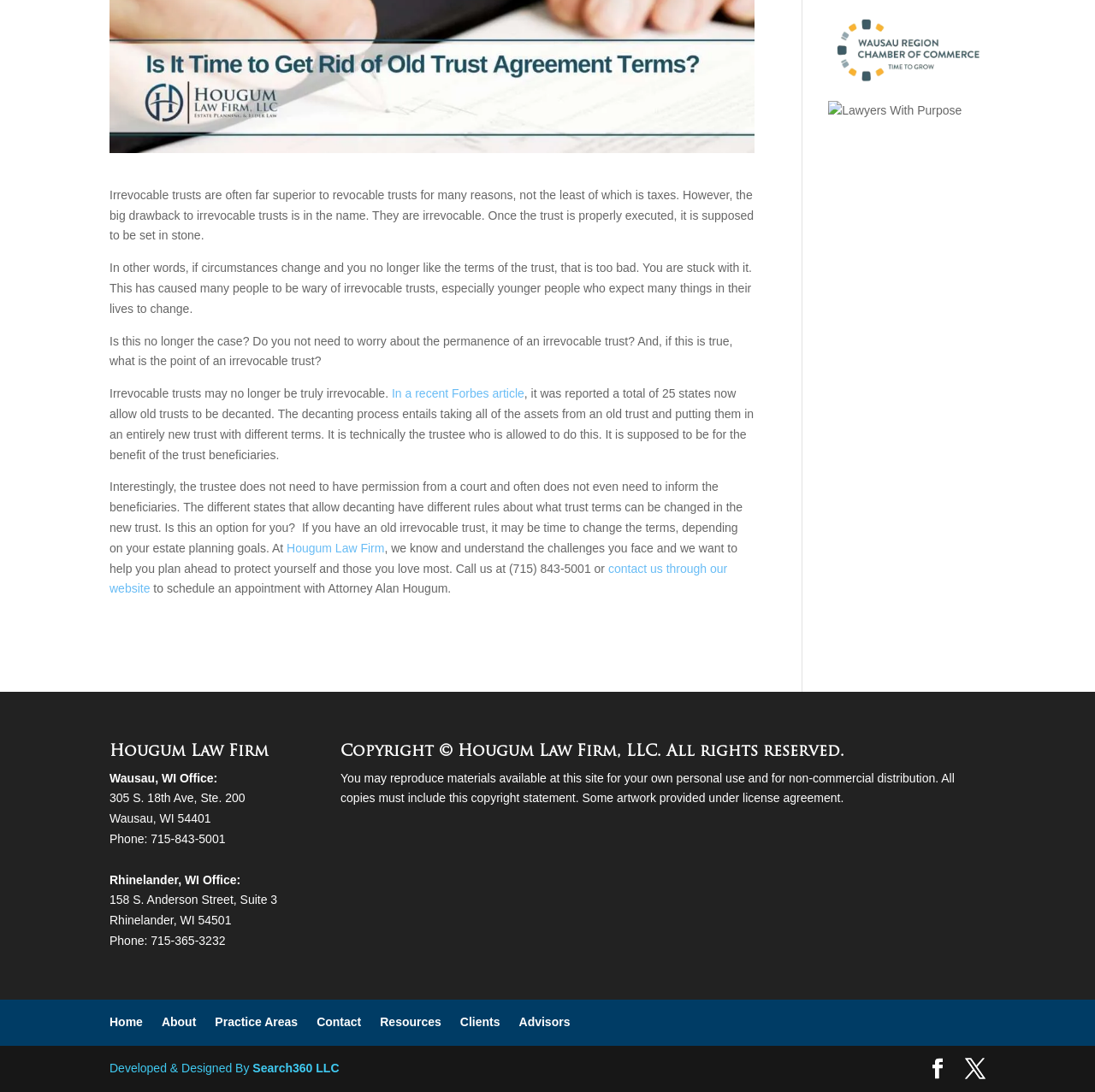Please provide the bounding box coordinates in the format (top-left x, top-left y, bottom-right x, bottom-right y). Remember, all values are floating point numbers between 0 and 1. What is the bounding box coordinate of the region described as: Search360 LLC

[0.231, 0.972, 0.31, 0.984]